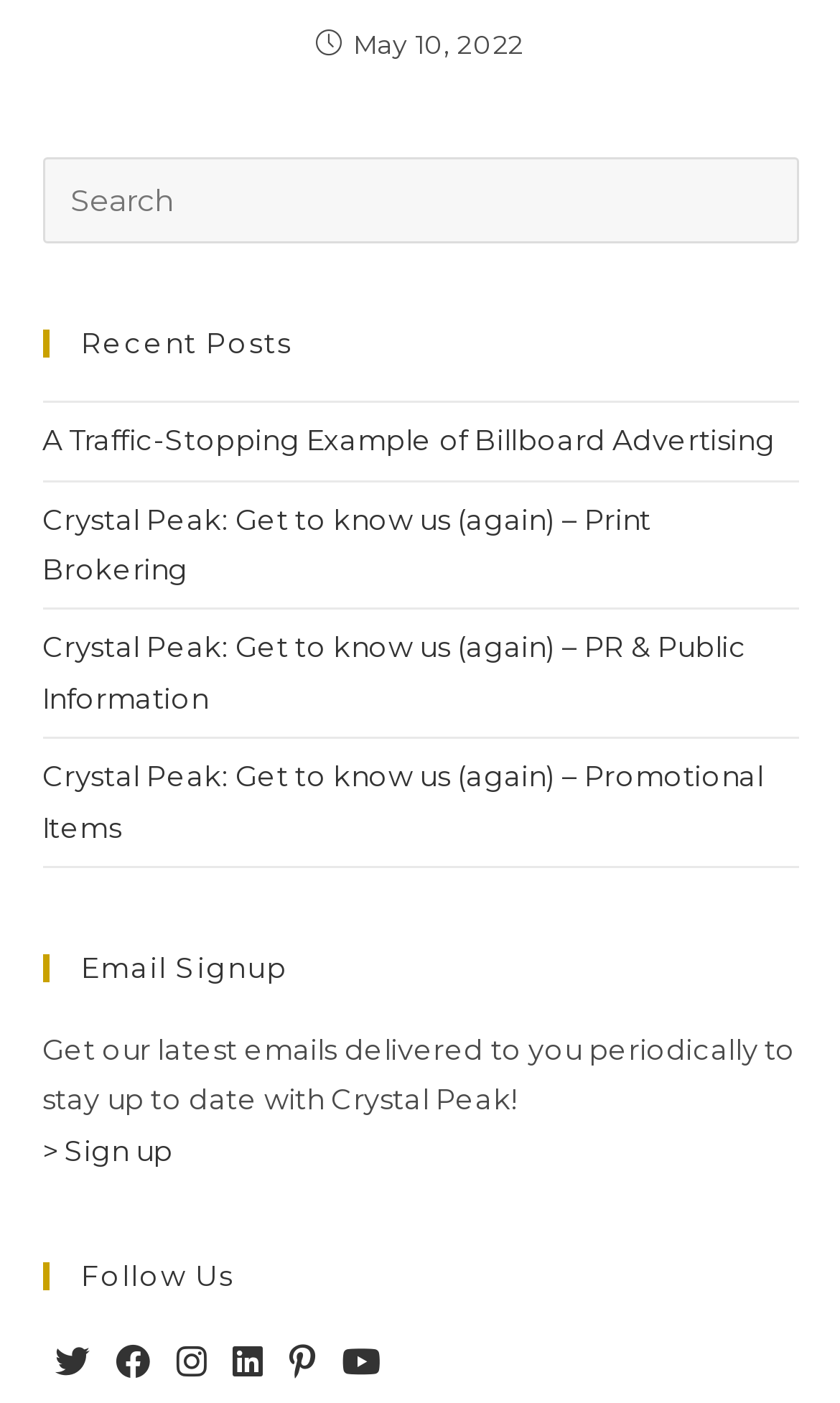How many social media platforms are listed for following?
Based on the visual content, answer with a single word or a brief phrase.

6